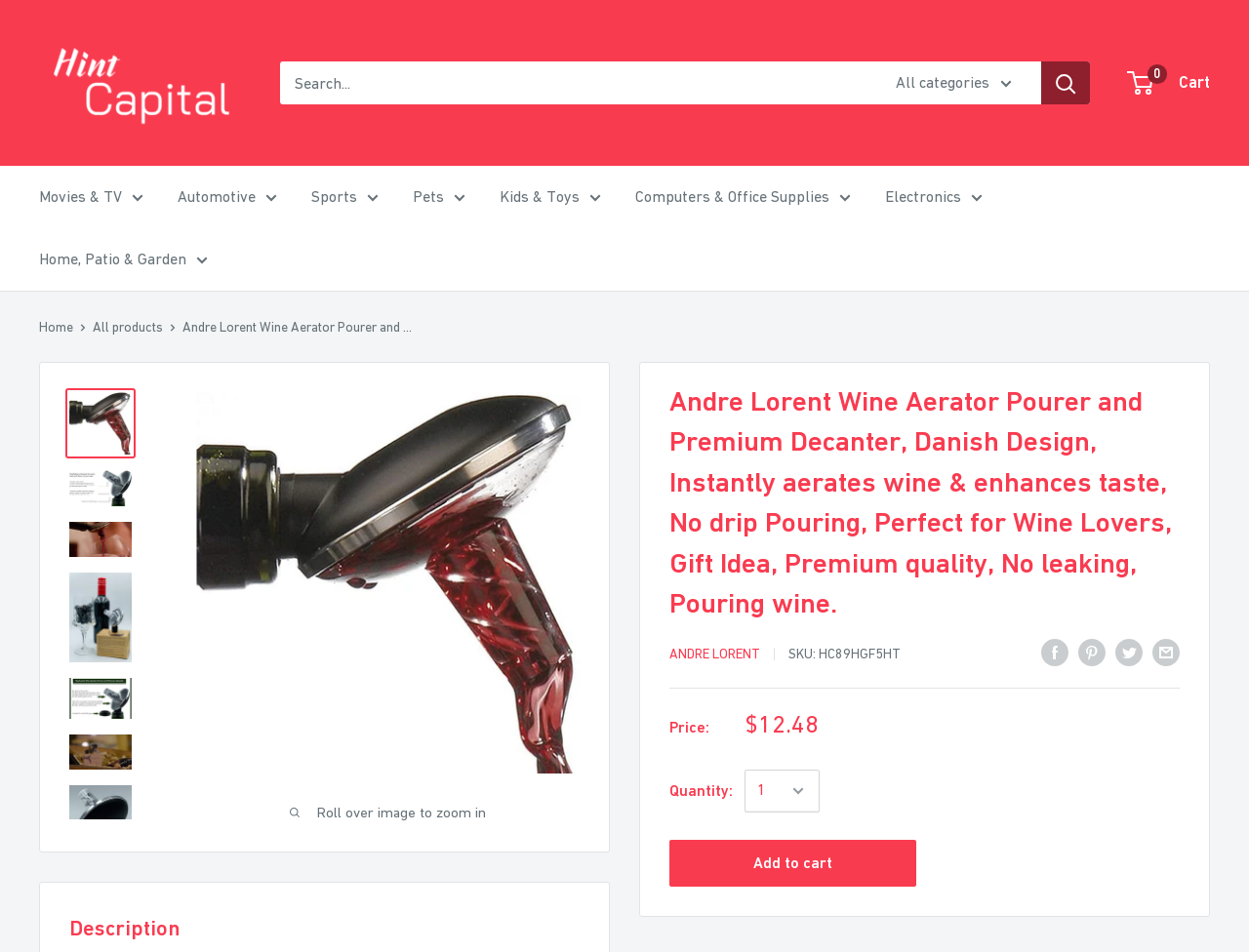Please provide a short answer using a single word or phrase for the question:
How many images of the wine aerator are shown on the webpage?

6